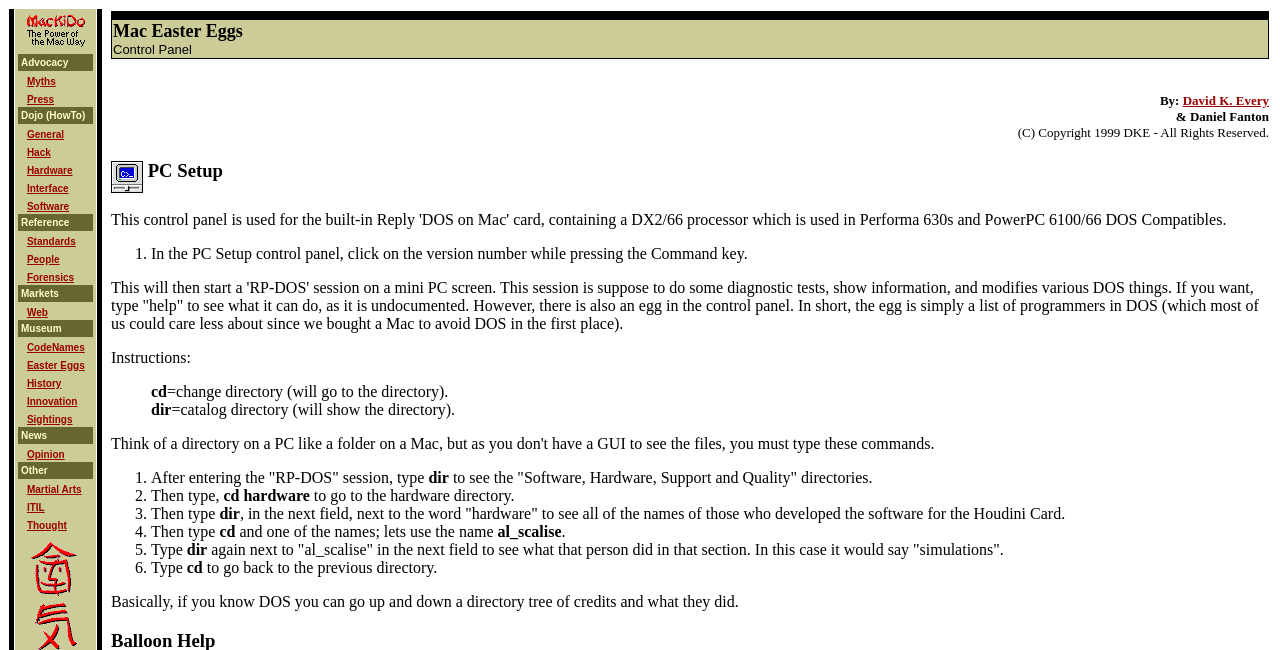Extract the bounding box coordinates for the UI element described as: "Blogs".

None